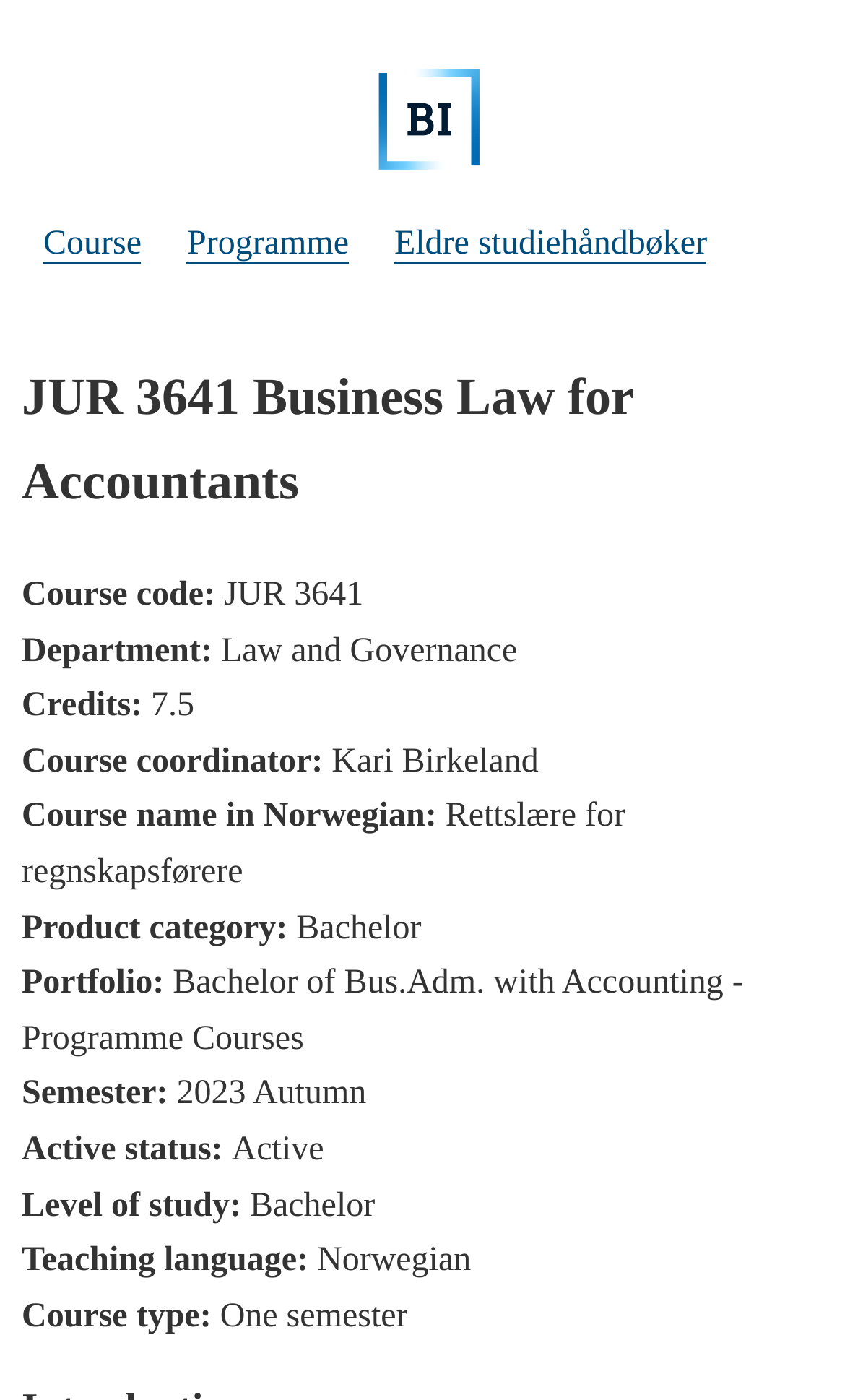Extract the bounding box coordinates for the UI element described by the text: "alt="Programmeinfo BI"". The coordinates should be in the form of [left, top, right, bottom] with values between 0 and 1.

[0.442, 0.104, 0.571, 0.13]